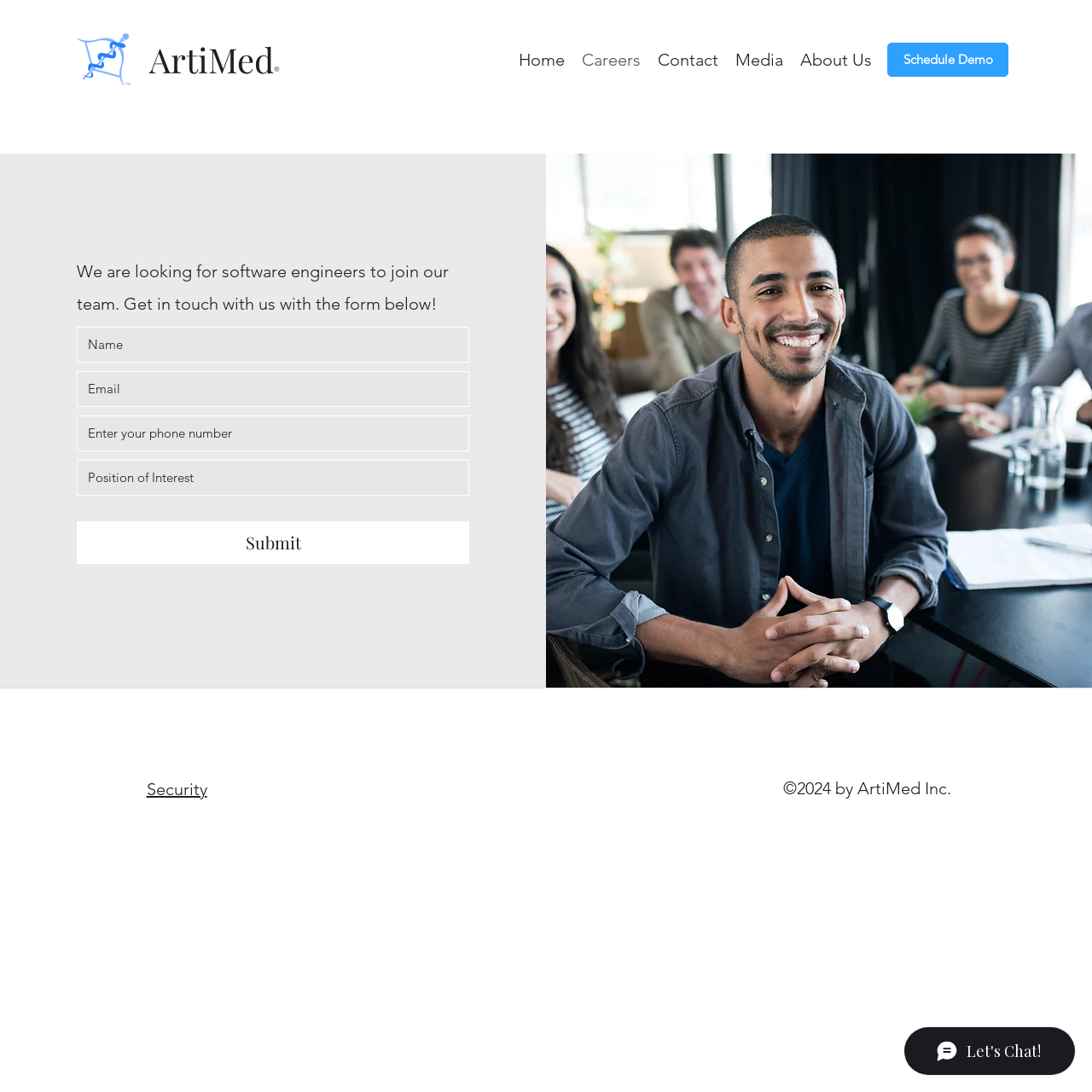Use a single word or phrase to answer the question: 
How many text boxes are there in the form?

4